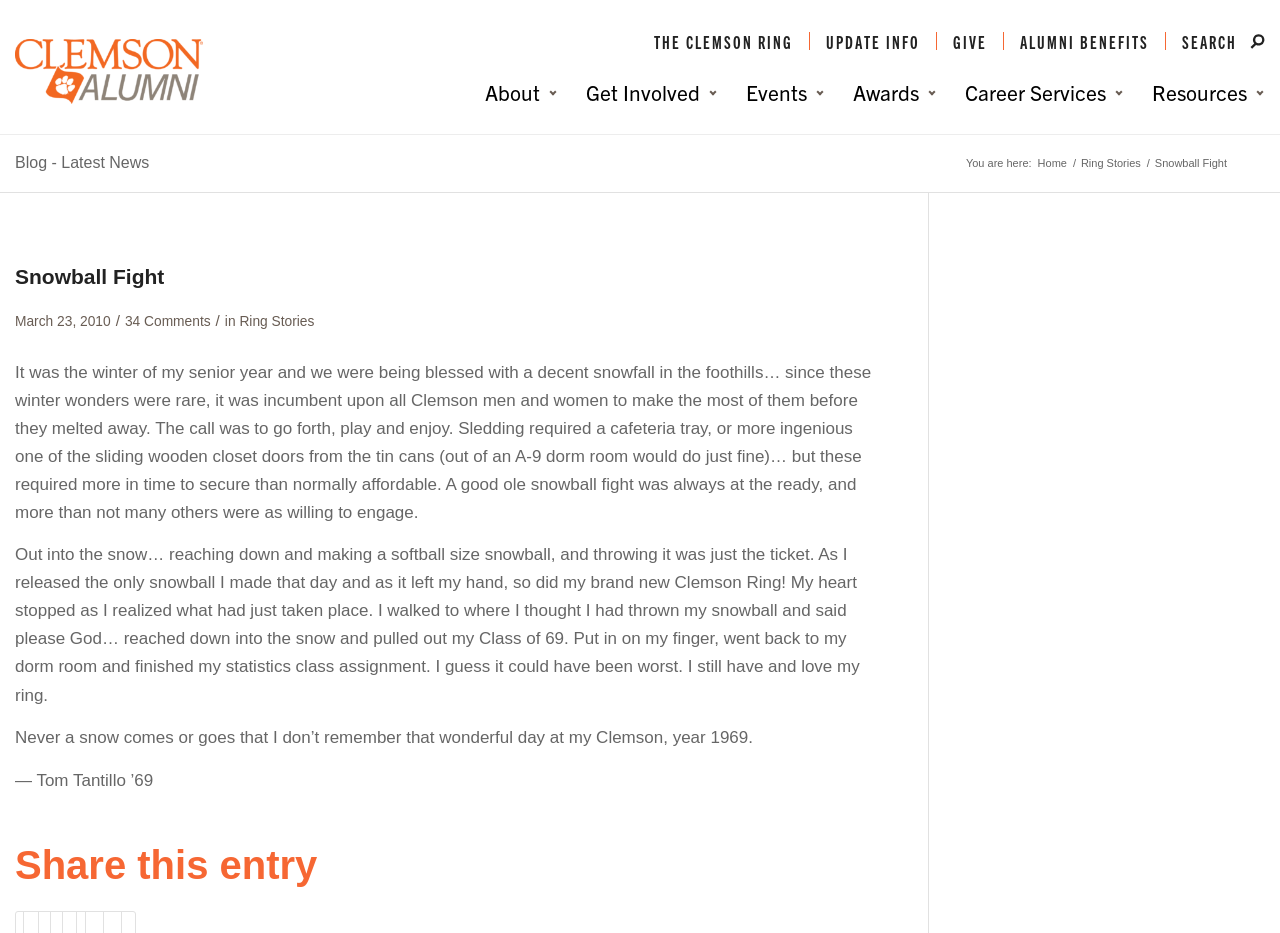With reference to the image, please provide a detailed answer to the following question: What is the name of the alumni association?

The name of the alumni association can be found in the top-left corner of the webpage, where it is written as 'Clemson Alumni Association' next to the image of the association's logo.